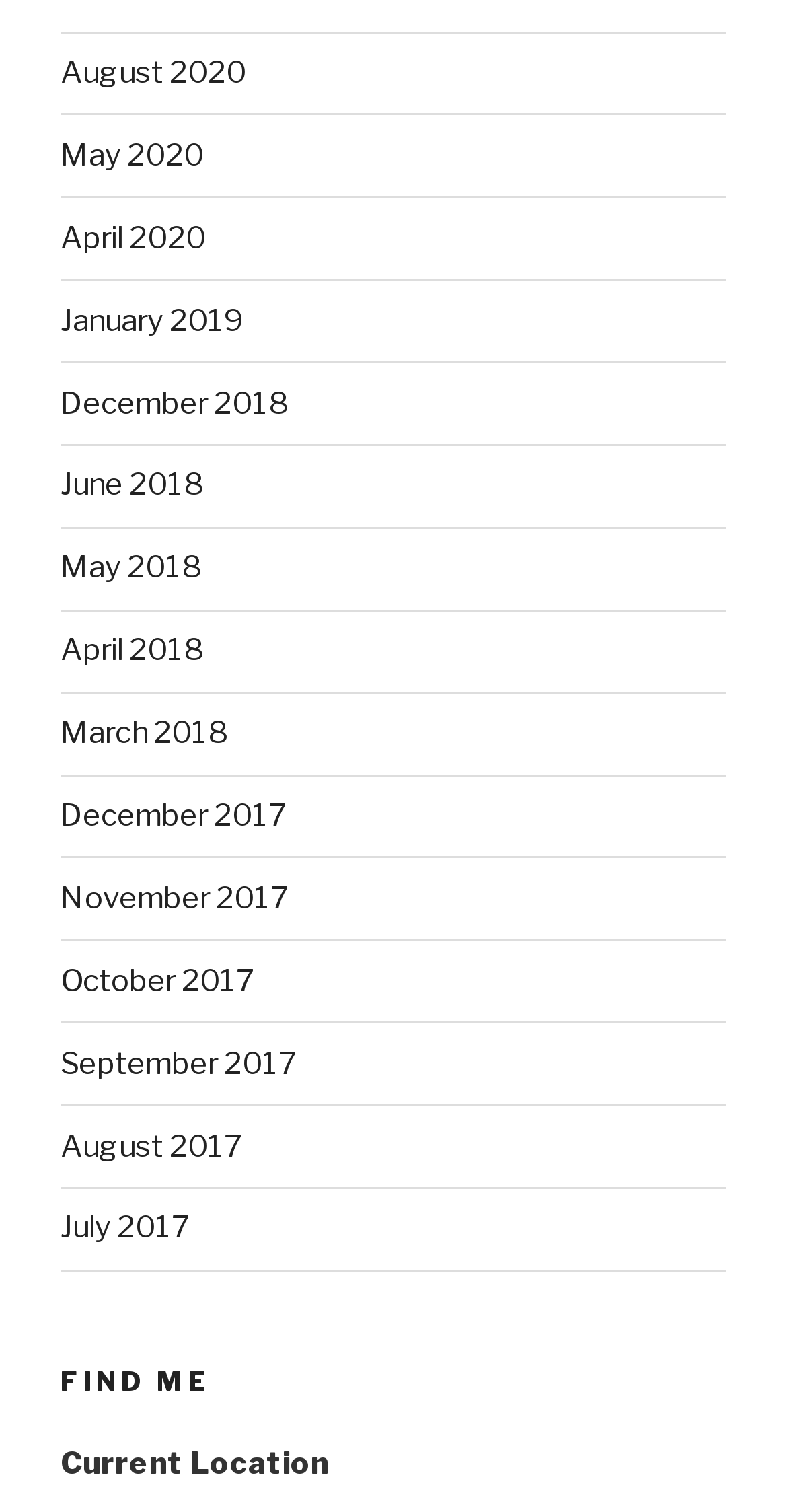What is the purpose of the 'FIND ME' heading?
Give a one-word or short-phrase answer derived from the screenshot.

To locate current position